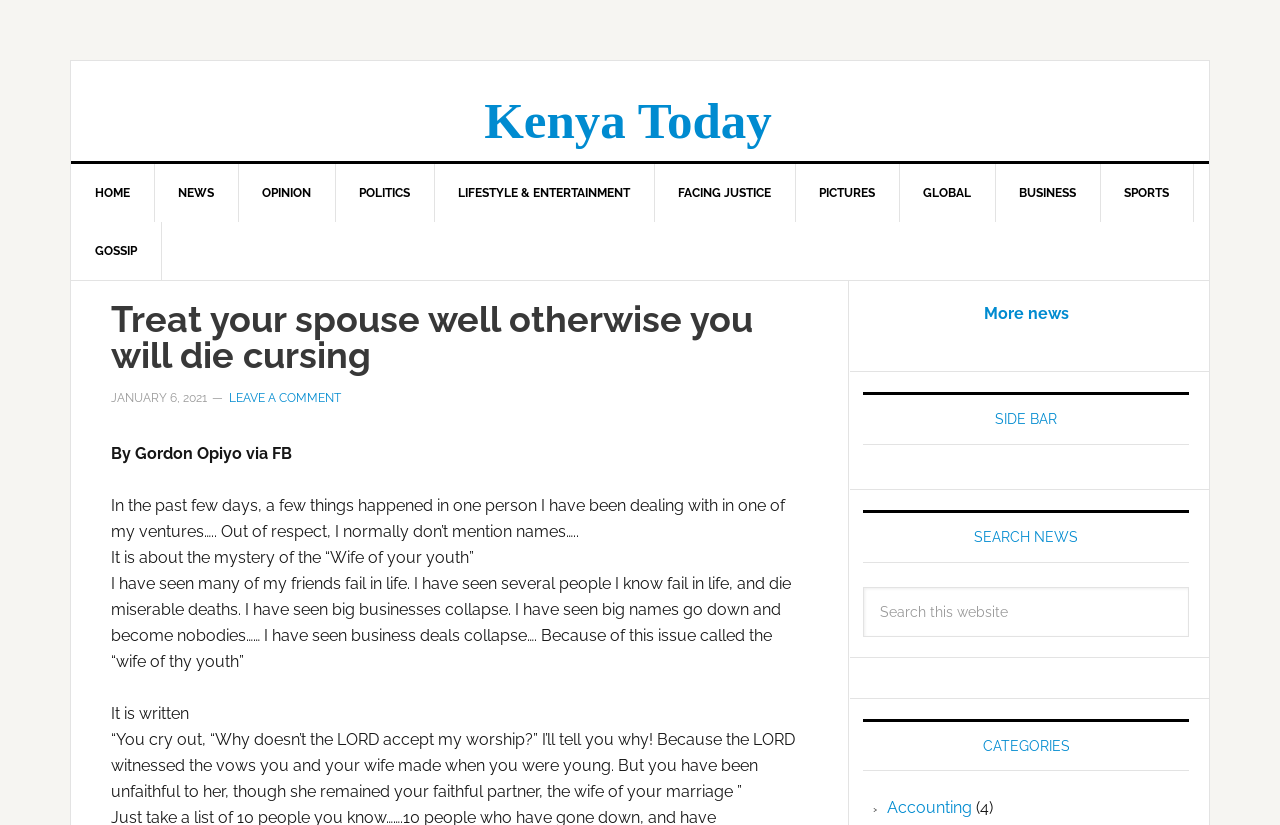Identify the webpage's primary heading and generate its text.

Treat your spouse well otherwise you will die cursing